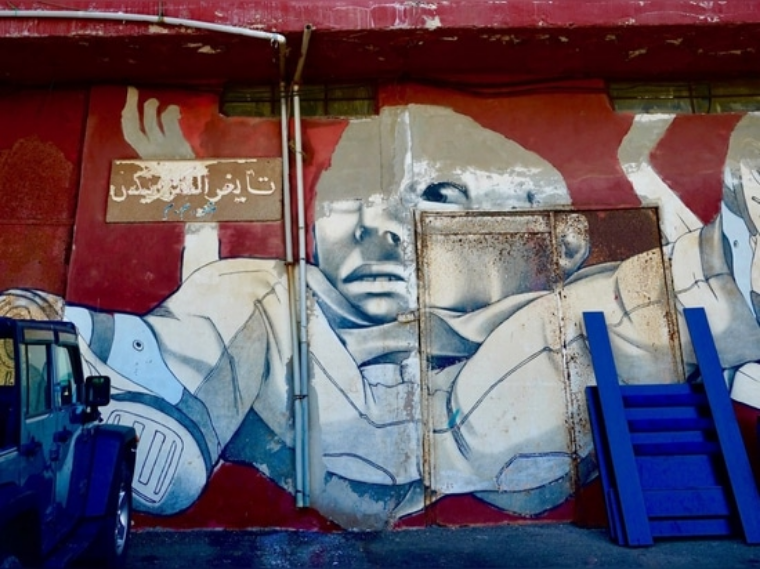Look at the image and give a detailed response to the following question: What is leaning against the wall?

According to the caption, 'a set of blue stairs leans against the wall', contributing to the dynamic composition of the street art.